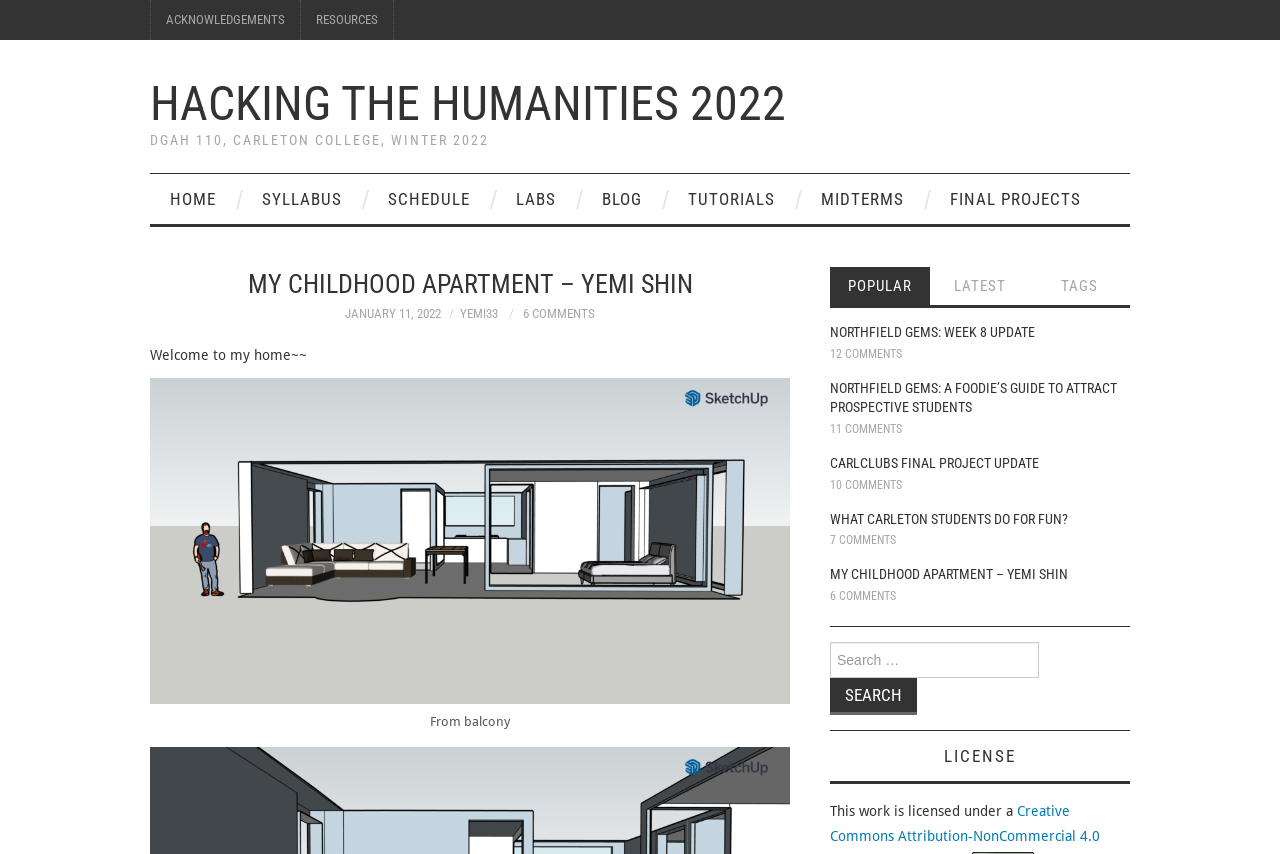Provide the bounding box coordinates for the area that should be clicked to complete the instruction: "go to the 'Performers' page".

None